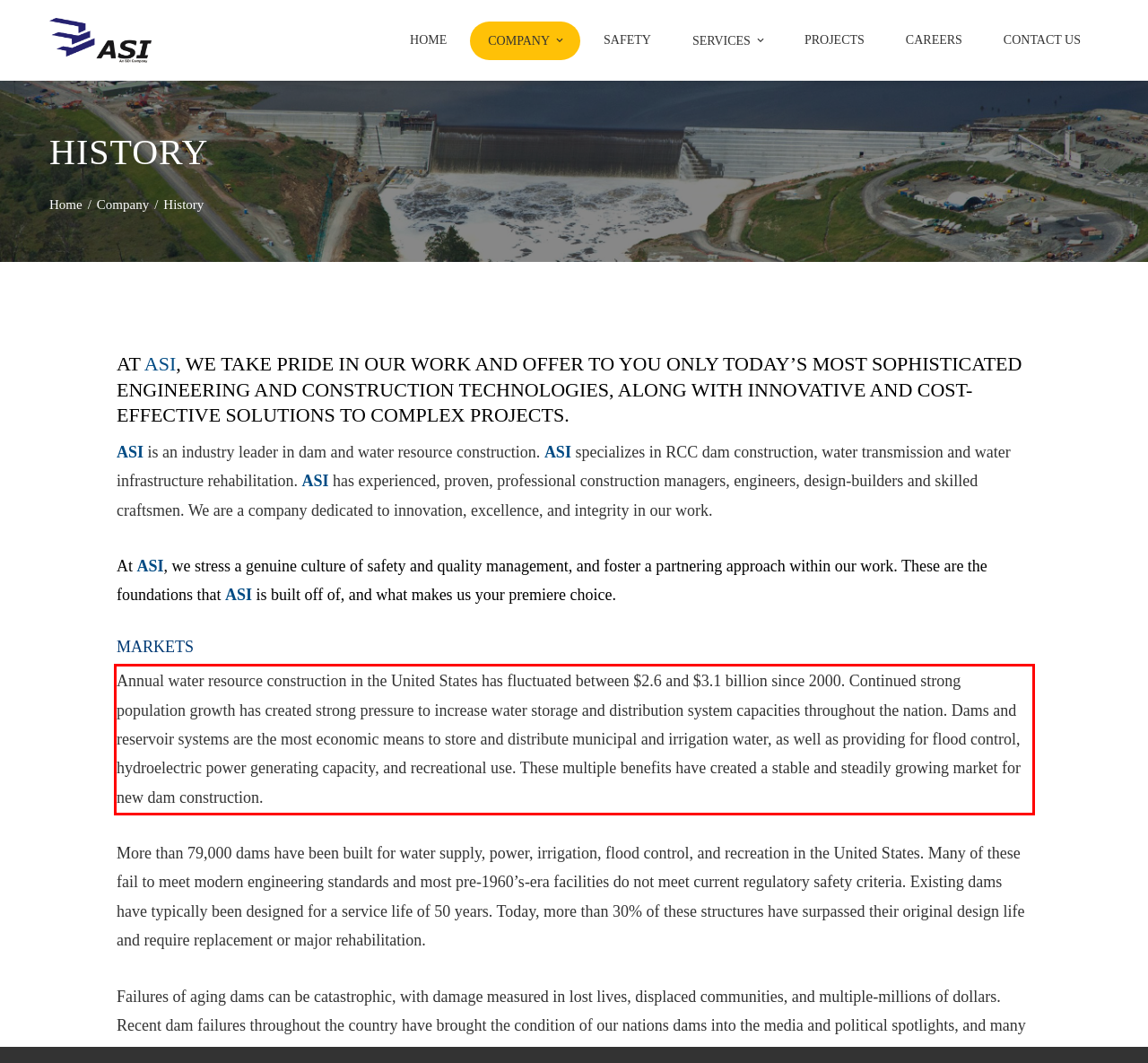Examine the webpage screenshot and use OCR to obtain the text inside the red bounding box.

Annual water resource construction in the United States has fluctuated between $2.6 and $3.1 billion since 2000. Continued strong population growth has created strong pressure to increase water storage and distribution system capacities throughout the nation. Dams and reservoir systems are the most economic means to store and distribute municipal and irrigation water, as well as providing for flood control, hydroelectric power generating capacity, and recreational use. These multiple benefits have created a stable and steadily growing market for new dam construction.